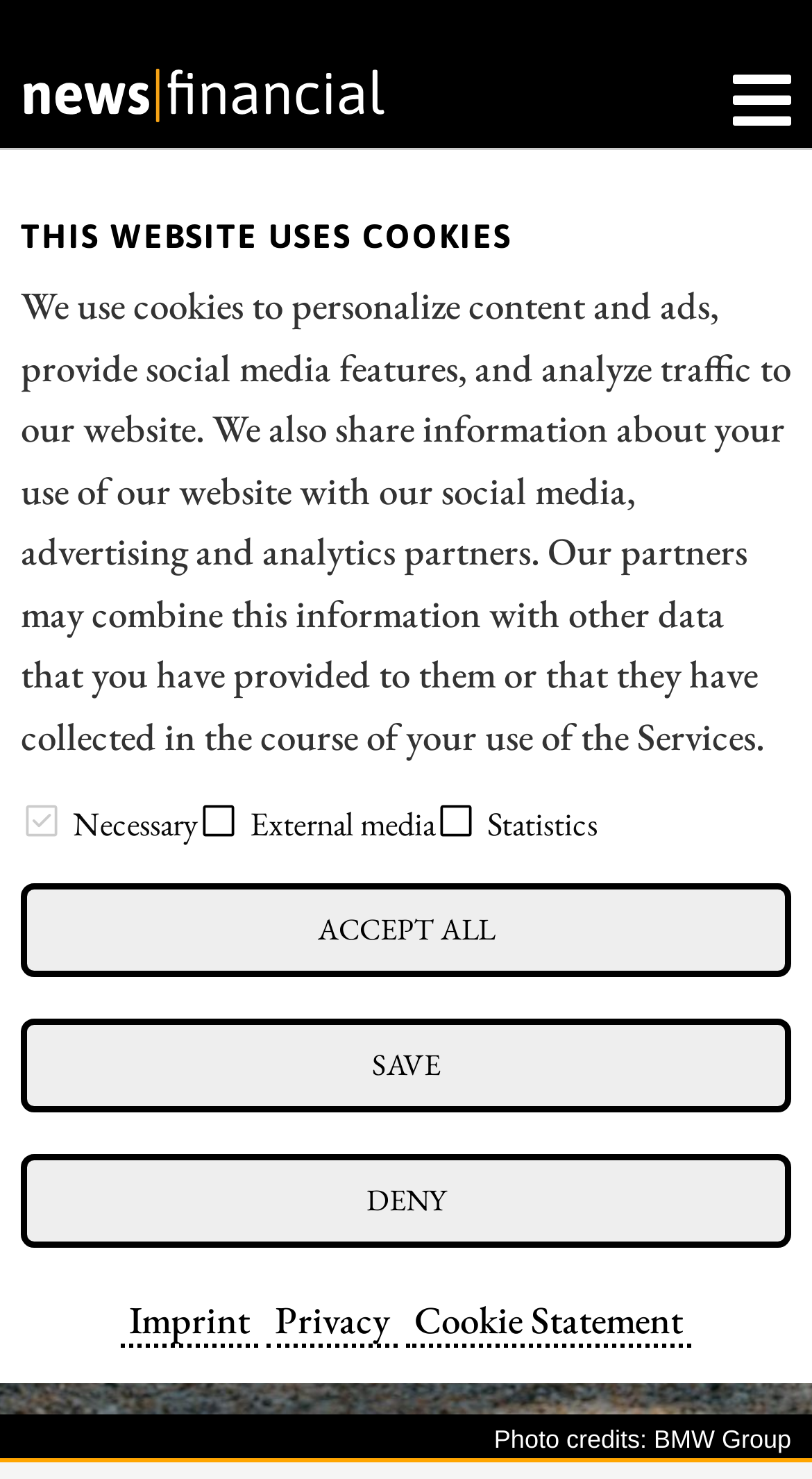Can you show the bounding box coordinates of the region to click on to complete the task described in the instruction: "Click the 'news|financial Logo' link"?

[0.026, 0.051, 0.474, 0.075]